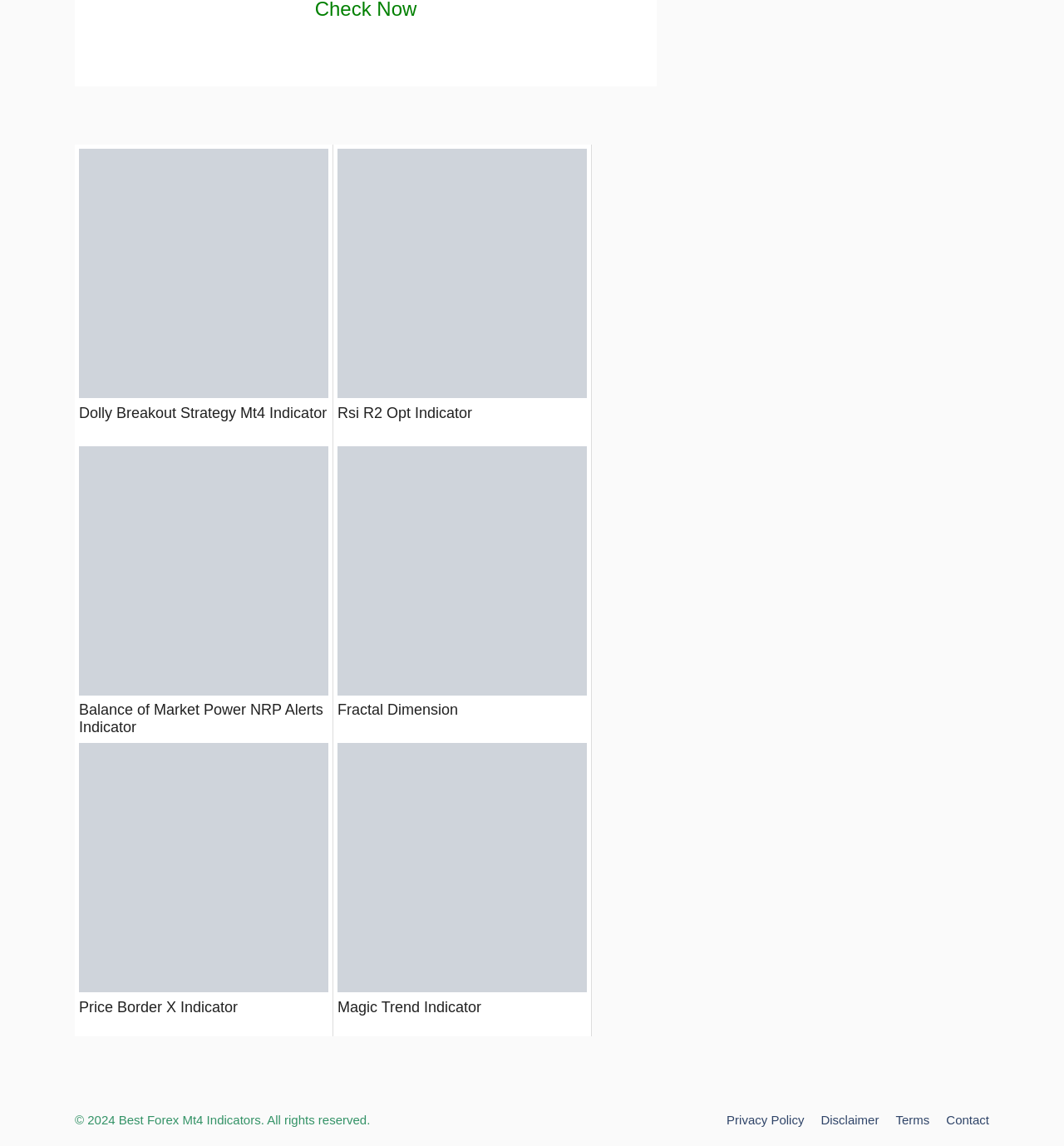Please identify the bounding box coordinates of the element I need to click to follow this instruction: "Click the 'Add to Cart' button".

None